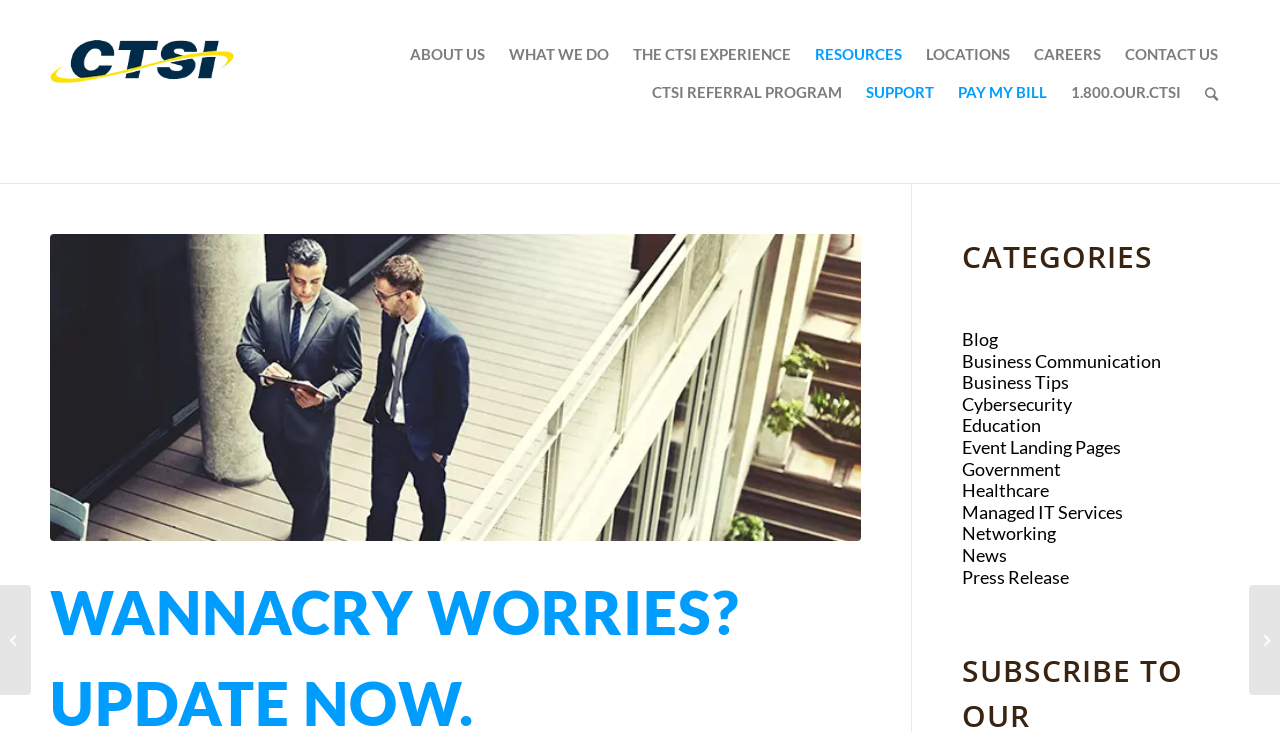Locate the bounding box of the user interface element based on this description: "Cybersecurity".

[0.752, 0.537, 0.838, 0.567]